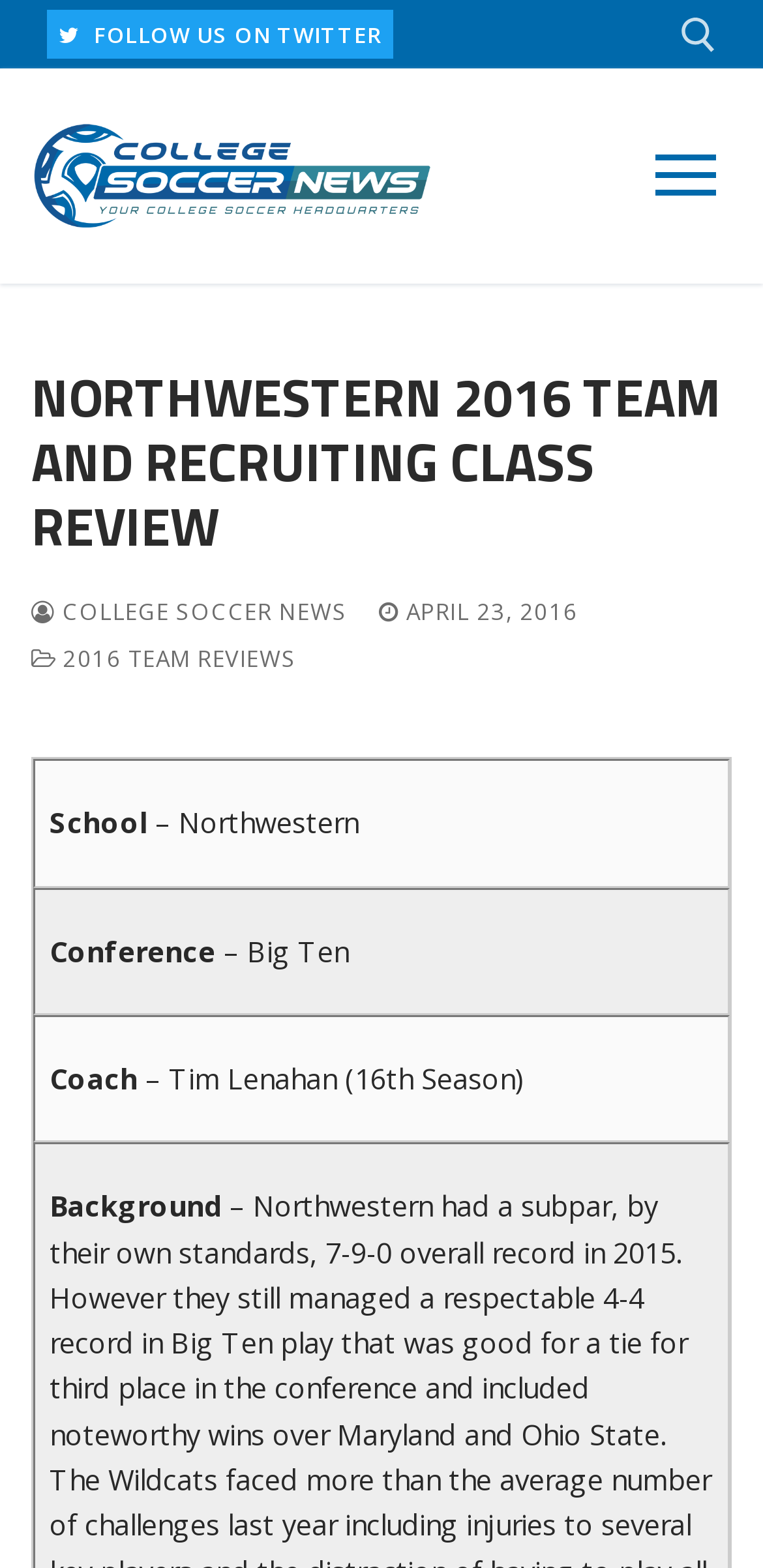Given the description "FOLLOW US ON TWITTER", determine the bounding box of the corresponding UI element.

[0.062, 0.006, 0.515, 0.037]